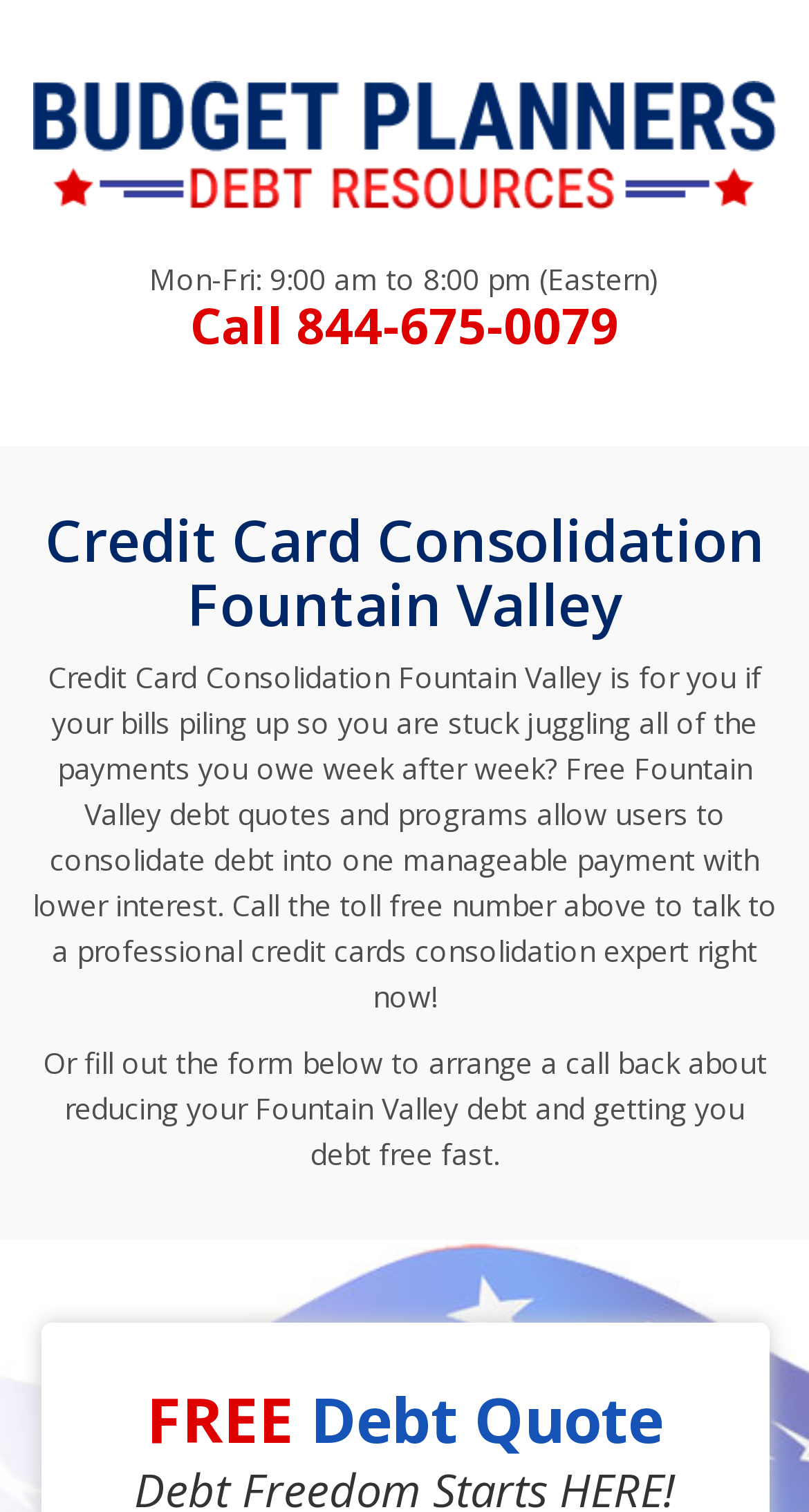What is the phone number to call for credit card consolidation?
Please provide a comprehensive answer to the question based on the webpage screenshot.

I found the phone number by looking at the link element with the text 'Call 844-675-0079' which is located at the top of the webpage, indicating that it's a prominent contact method for the service.